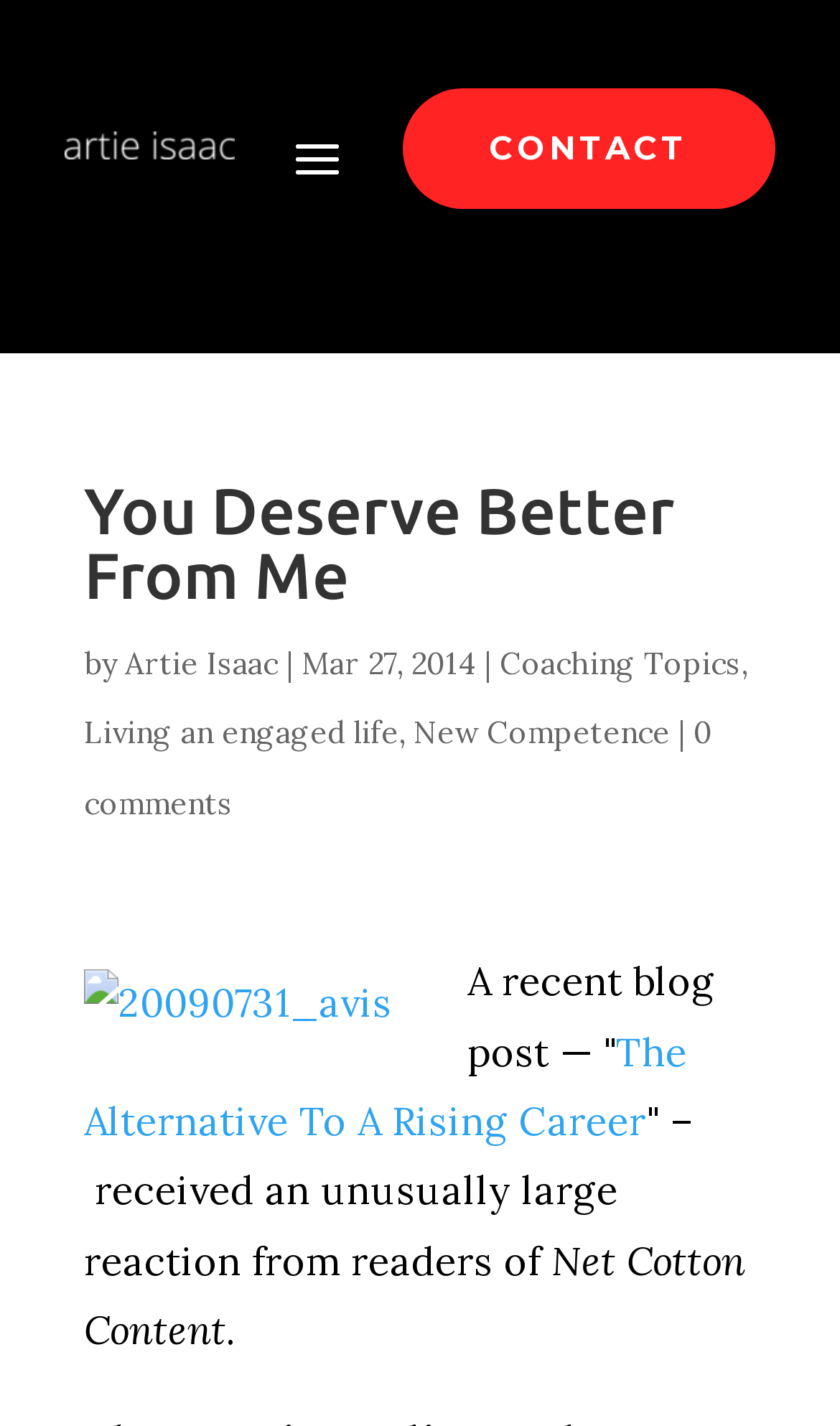Identify the coordinates of the bounding box for the element that must be clicked to accomplish the instruction: "View the Coaching Topics page".

[0.595, 0.452, 0.882, 0.479]